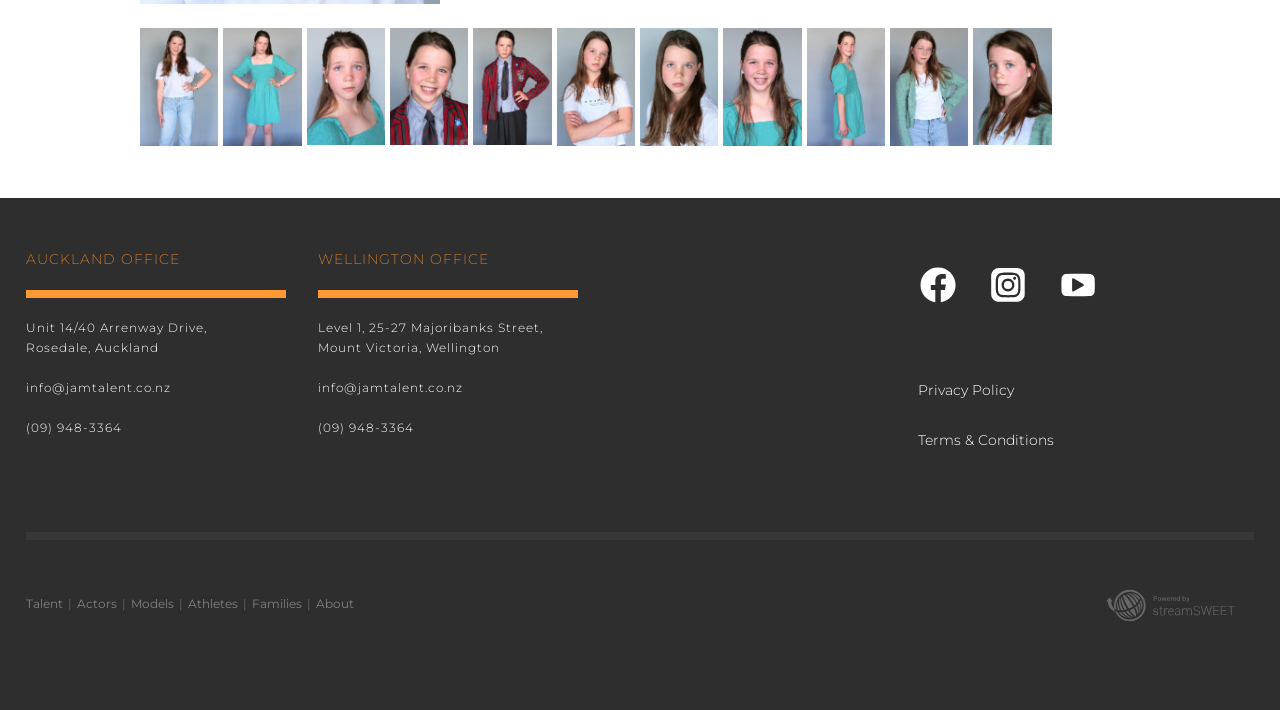Provide the bounding box coordinates of the HTML element described by the text: "Terms & Conditions".

[0.717, 0.607, 0.823, 0.632]